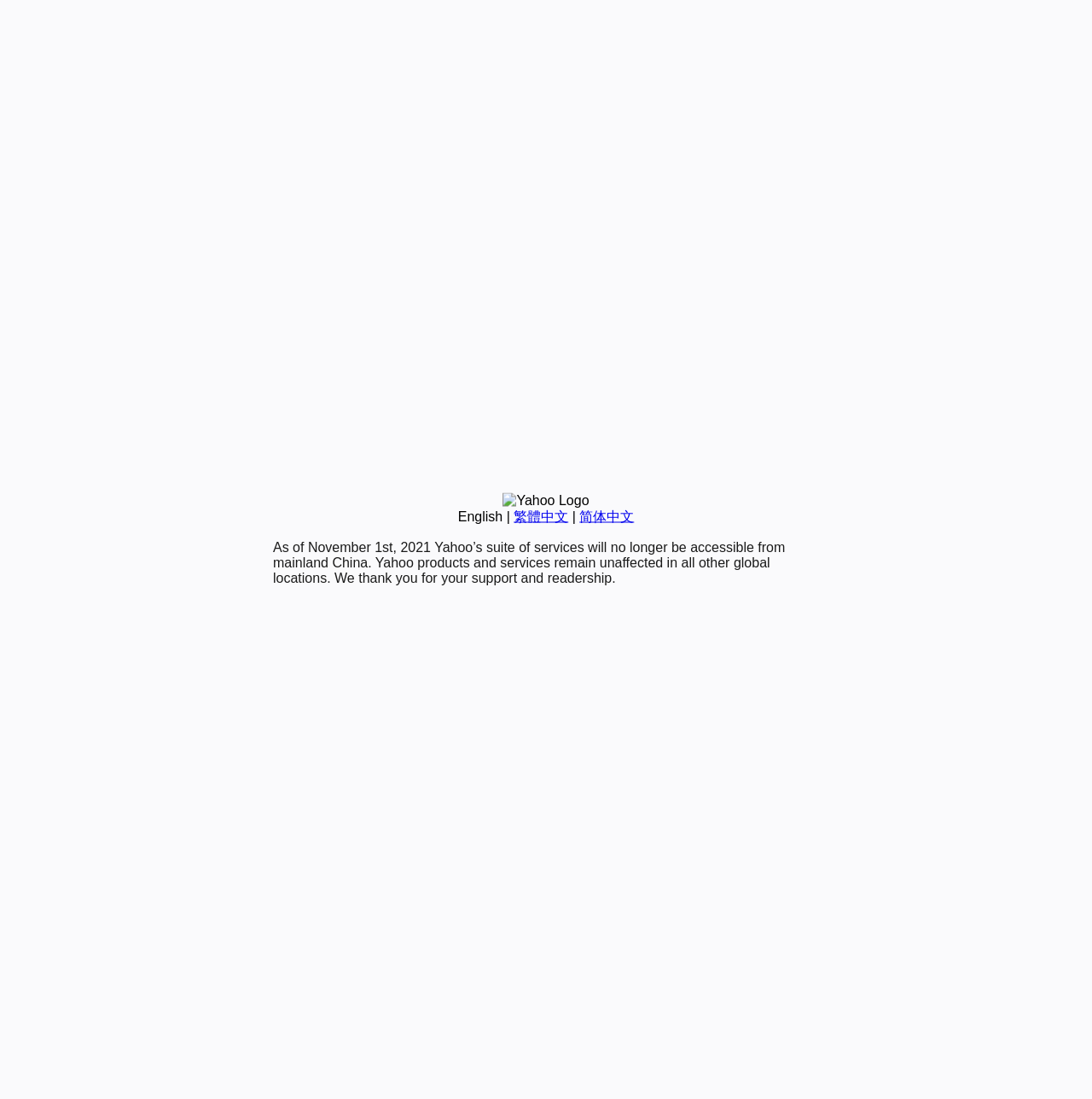Identify the bounding box of the HTML element described here: "English". Provide the coordinates as four float numbers between 0 and 1: [left, top, right, bottom].

[0.419, 0.463, 0.46, 0.476]